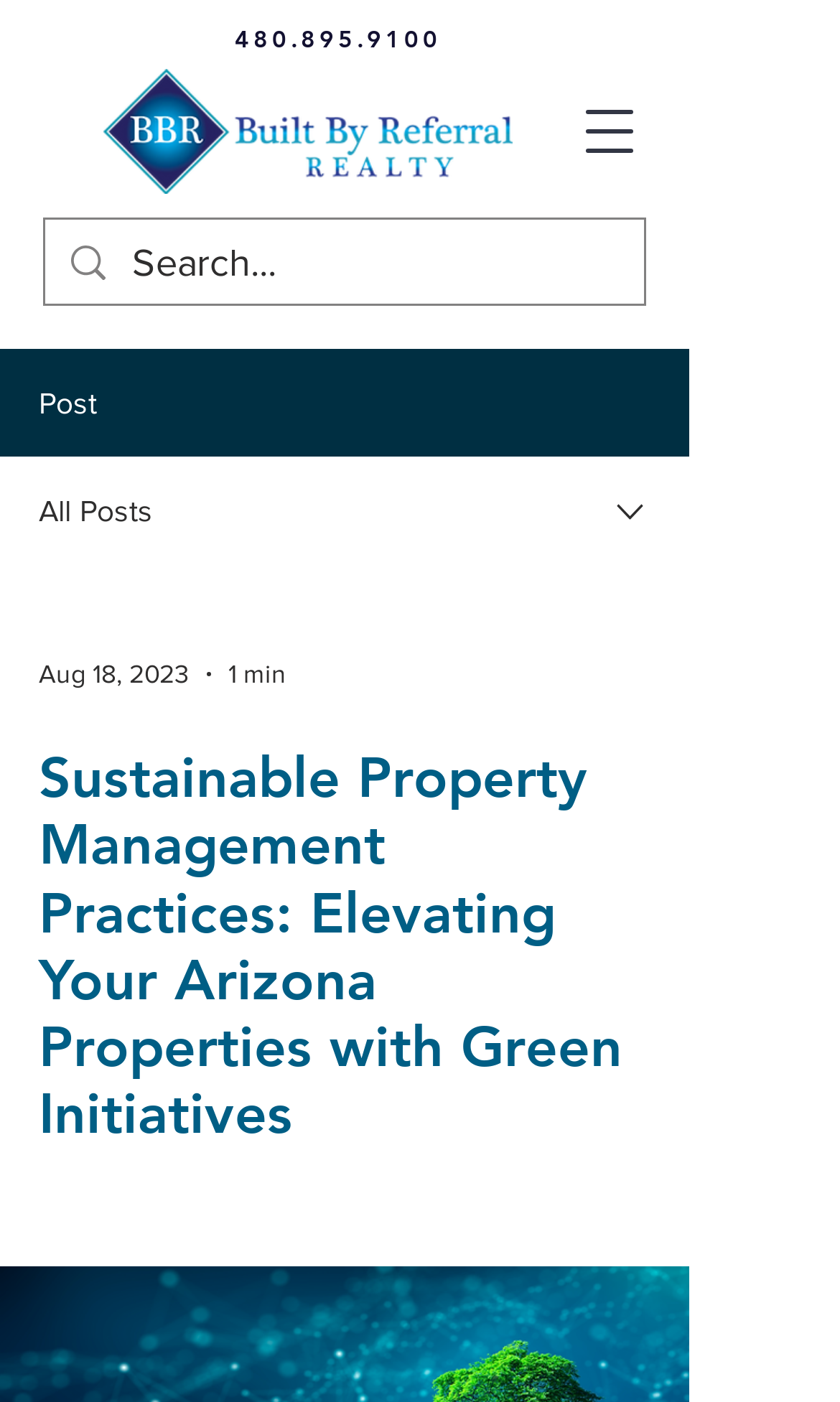Using the information in the image, could you please answer the following question in detail:
What is the logo of the company?

I identified the logo by finding the image element with the description 'Built By Referral Realty Group logo' which is located at the top left of the page.